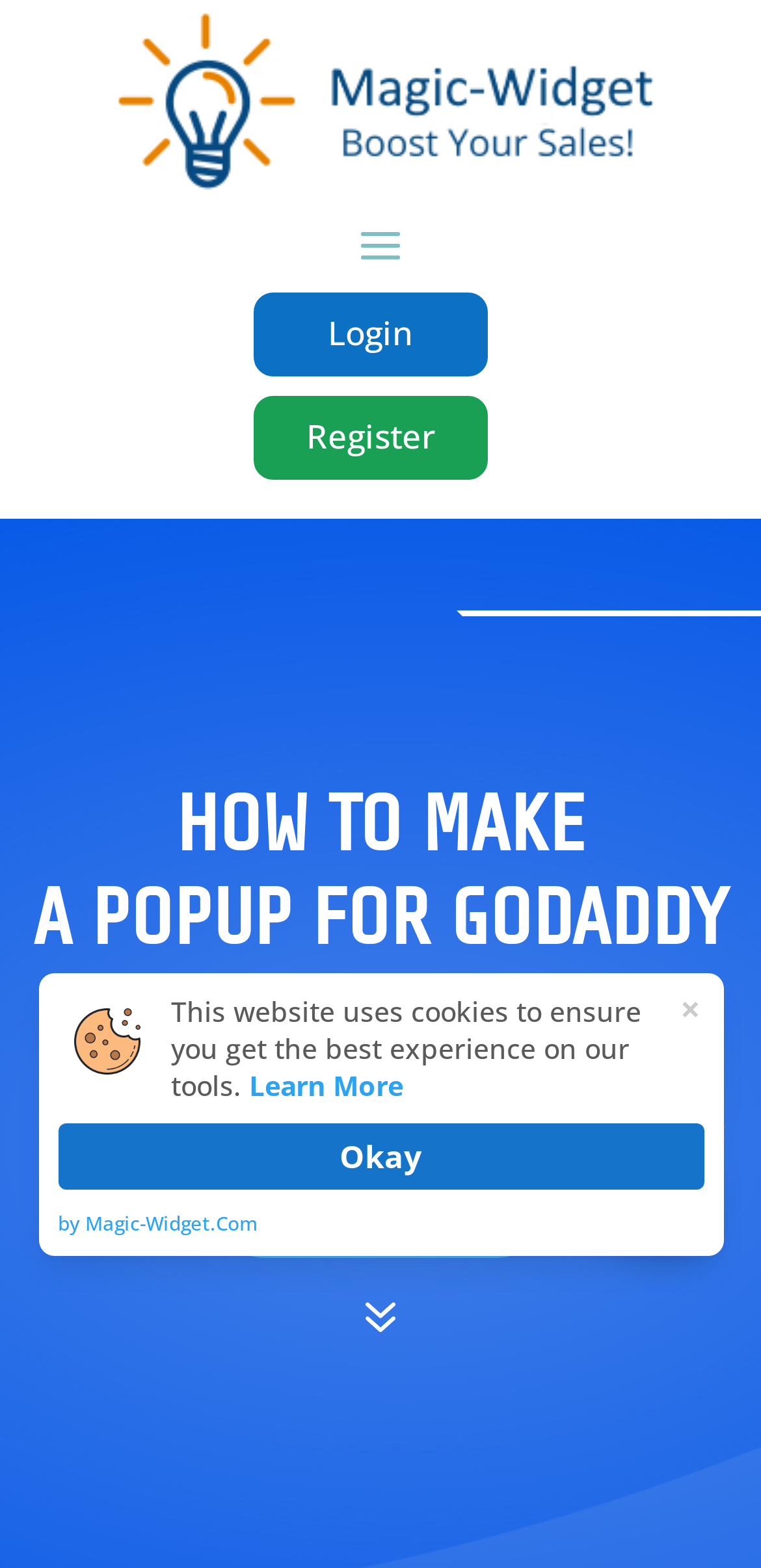How many links are present in the top section of the webpage?
Using the information from the image, answer the question thoroughly.

By analyzing the bounding box coordinates, I determined that the top section of the webpage contains three links: 'Login 5', 'Register 5', and an unnamed link with an image. These links are positioned near the top of the webpage, indicating that they are part of the top section.